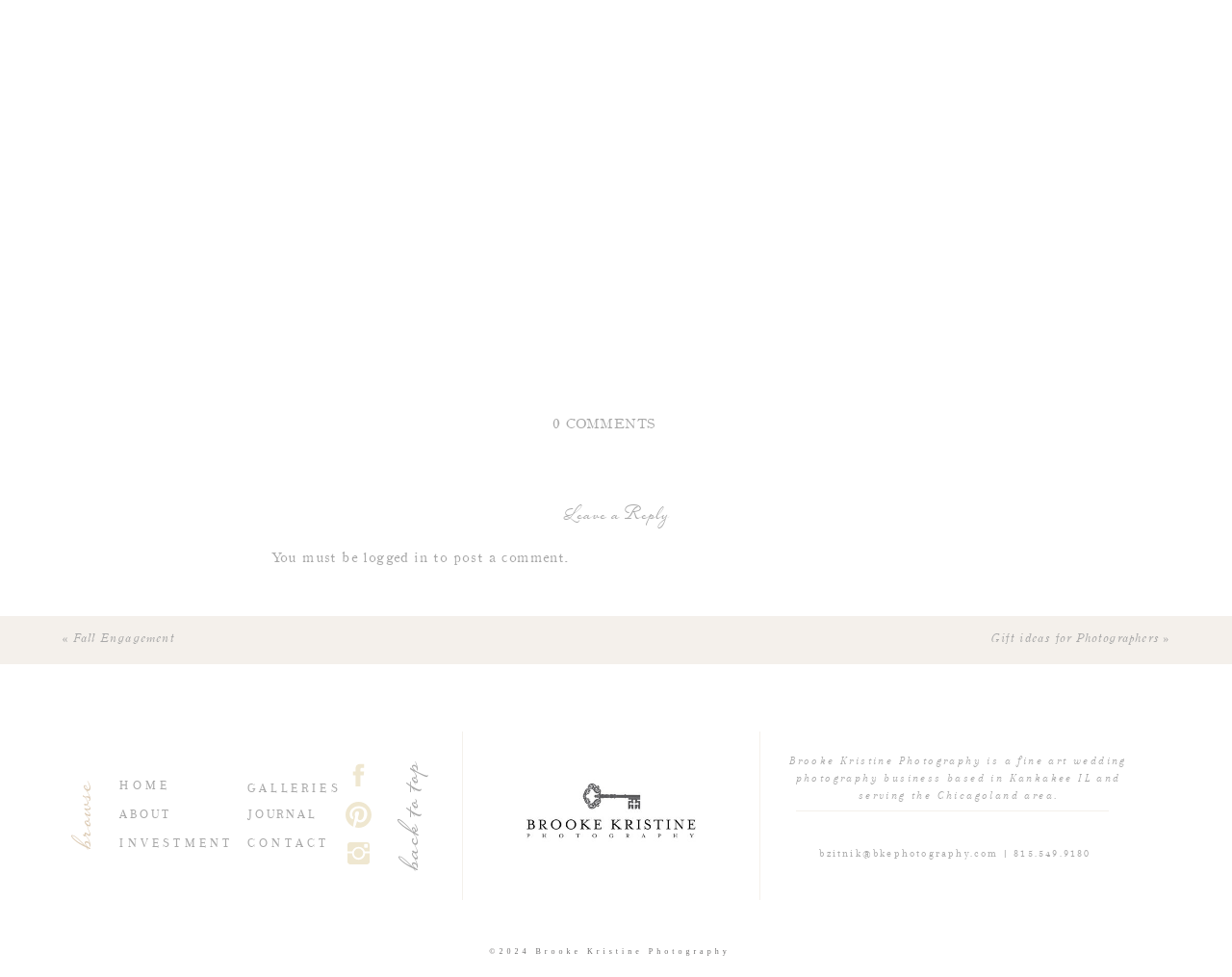Identify the bounding box coordinates of the region that should be clicked to execute the following instruction: "Click on 'Fall Engagement'".

[0.059, 0.647, 0.142, 0.659]